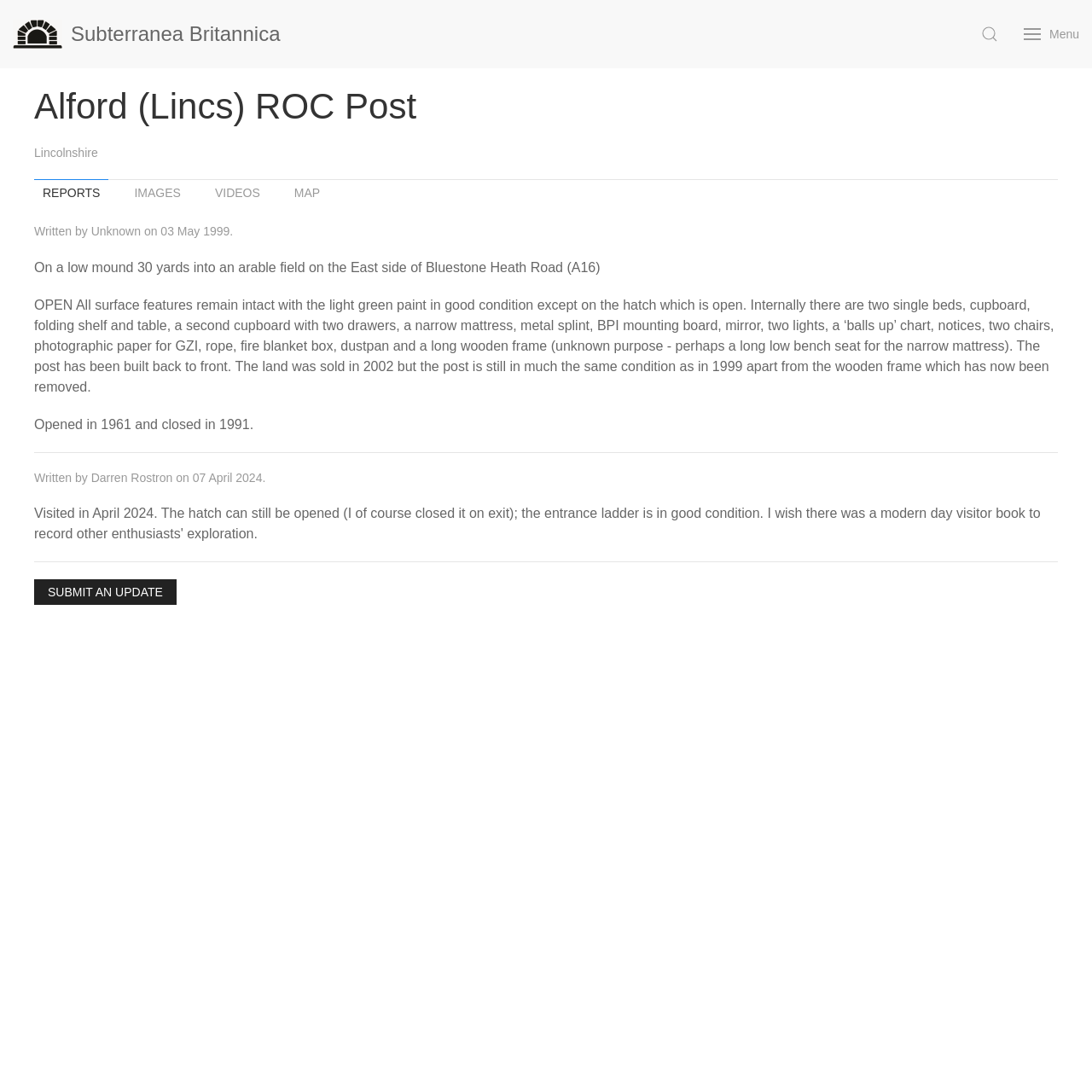How many links are there in the menu?
Could you answer the question with a detailed and thorough explanation?

The menu can be found by looking at the link elements with the text 'REPORTS', 'IMAGES', 'VIDEOS', and 'MAP'. There are 5 links in total, including the 'Menu' link itself.